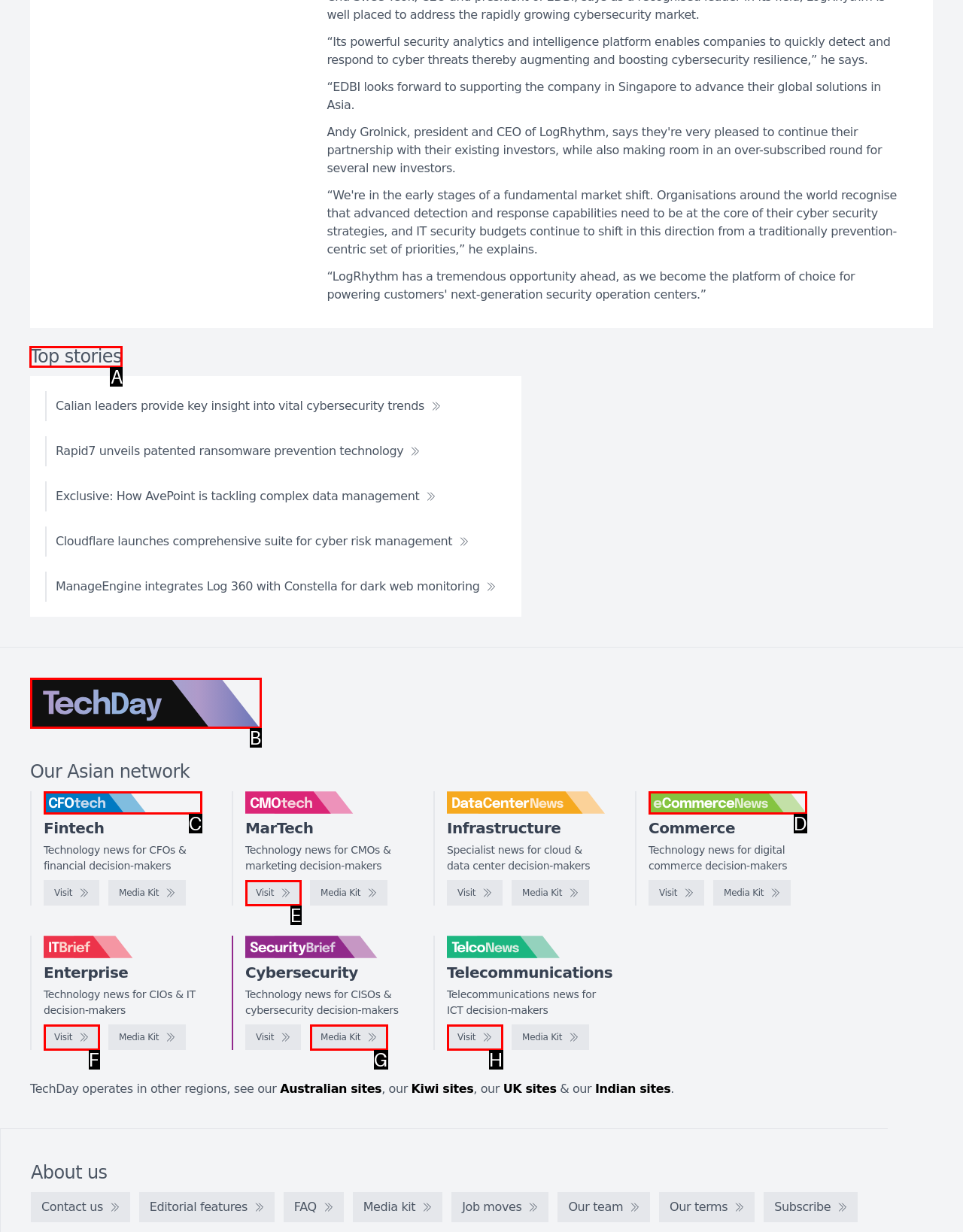Select the proper HTML element to perform the given task: Read top stories Answer with the corresponding letter from the provided choices.

A